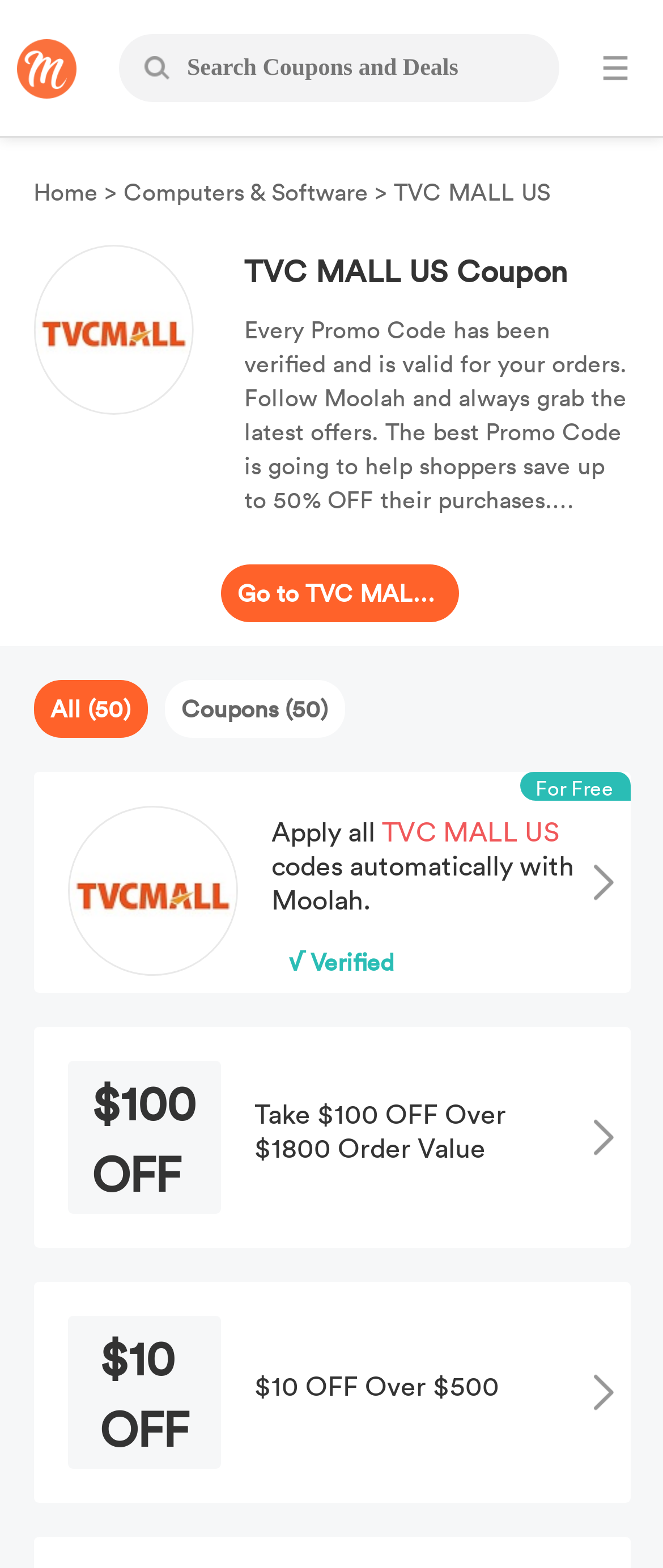Provide a short answer to the following question with just one word or phrase: What is the name of the online store?

TVC MALL US